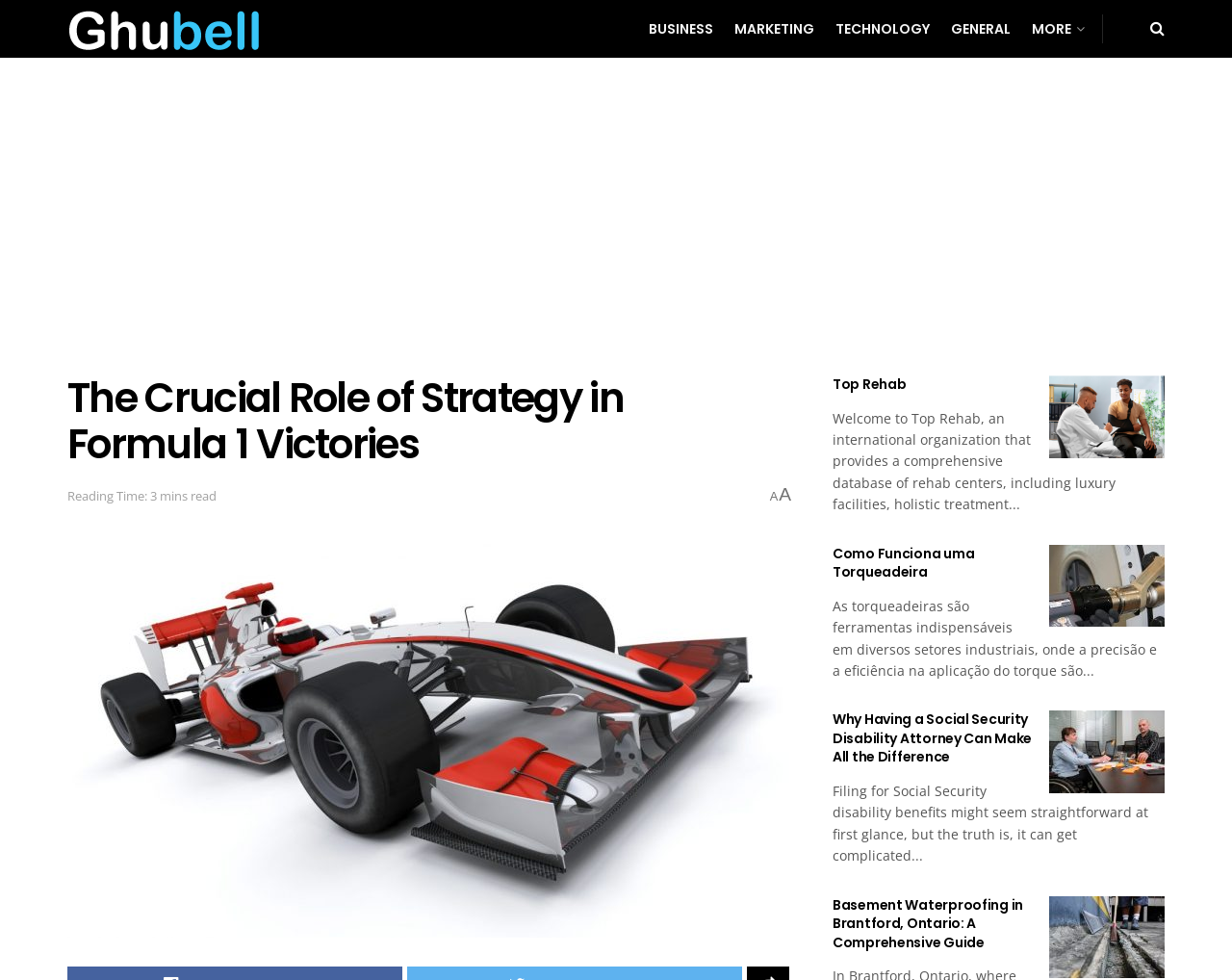Determine the bounding box coordinates of the clickable element to achieve the following action: 'Click on the link to learn about Basement Waterproofing in Brantford, Ontario'. Provide the coordinates as four float values between 0 and 1, formatted as [left, top, right, bottom].

[0.852, 0.914, 0.945, 0.998]